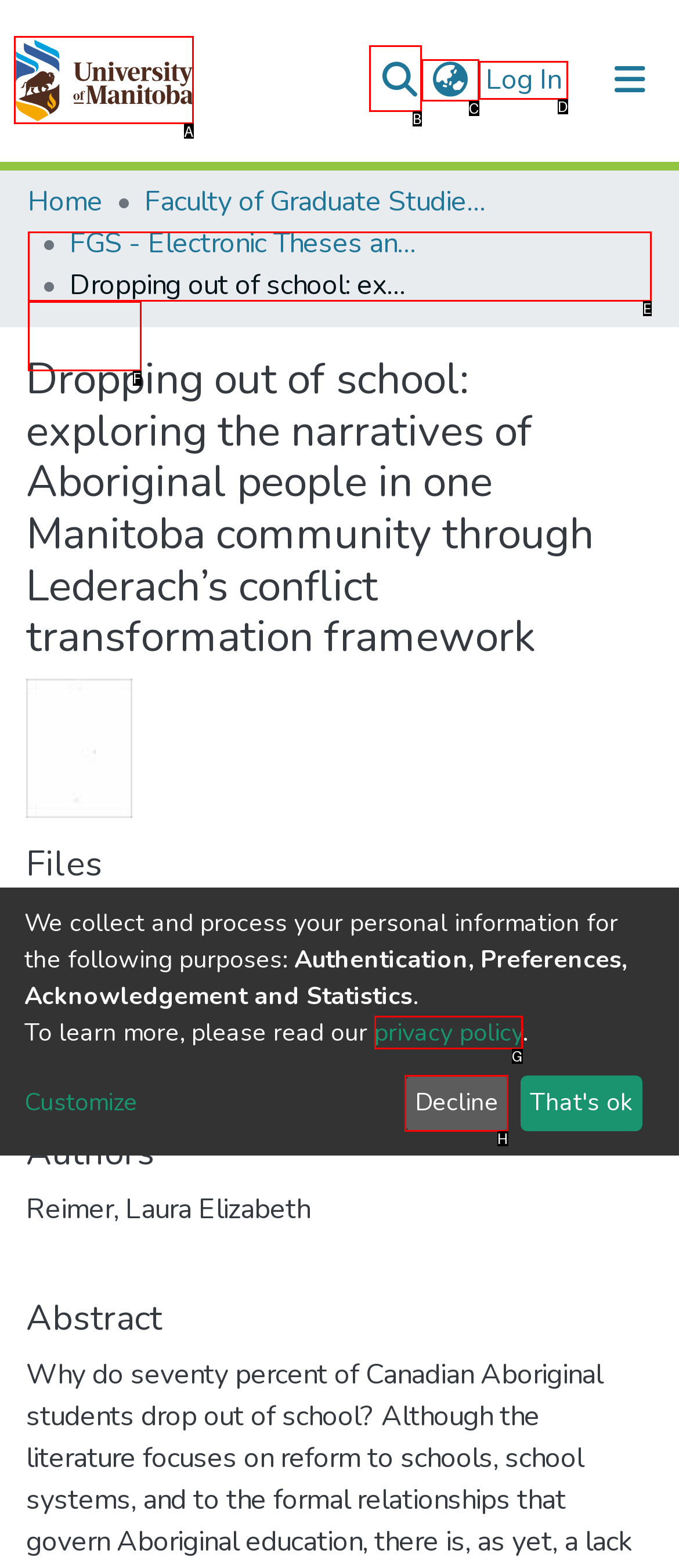From the available options, which lettered element should I click to complete this task: Share on Facebook?

None